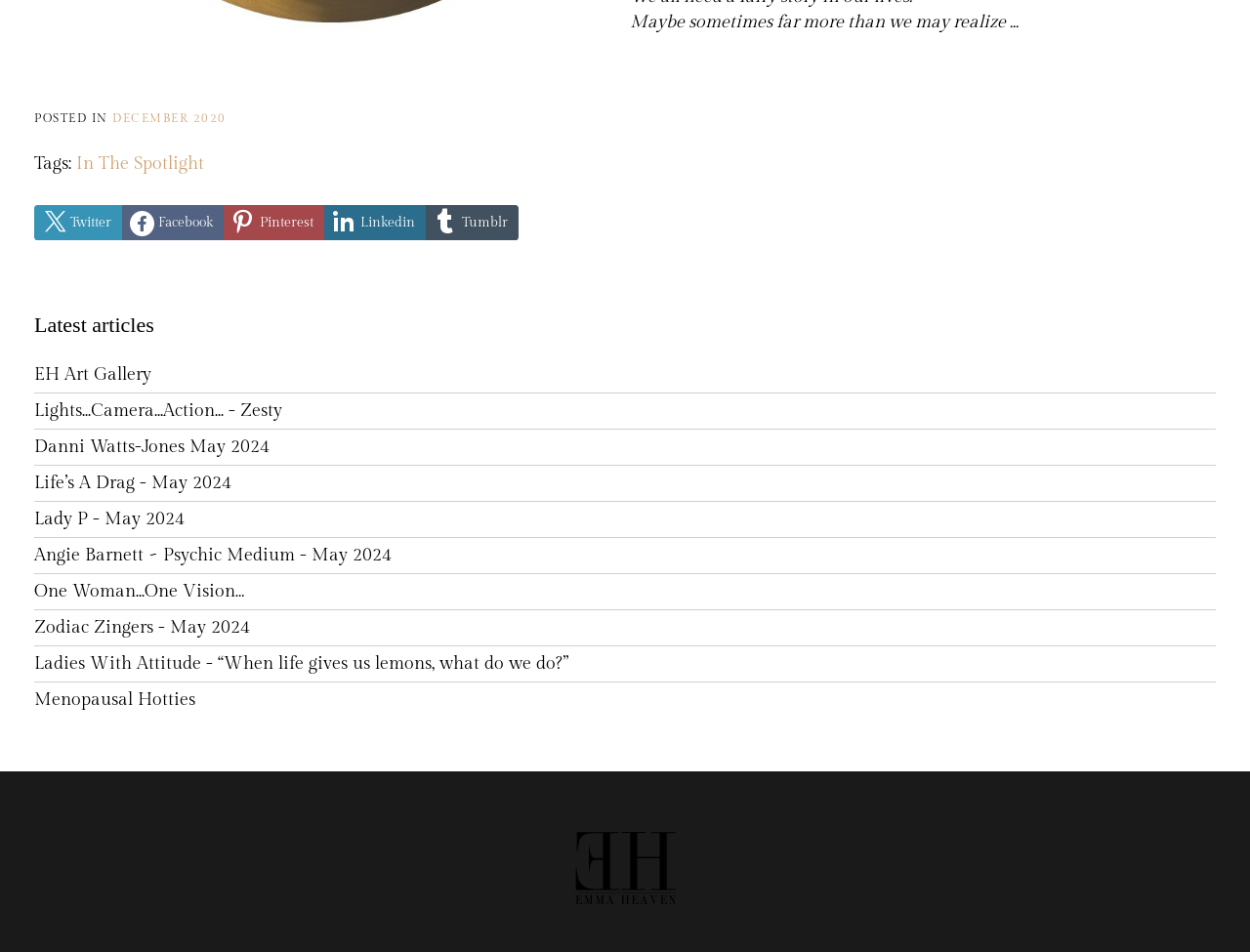Identify the bounding box coordinates for the region to click in order to carry out this instruction: "View the 'Demo' image". Provide the coordinates using four float numbers between 0 and 1, formatted as [left, top, right, bottom].

[0.448, 0.872, 0.552, 0.954]